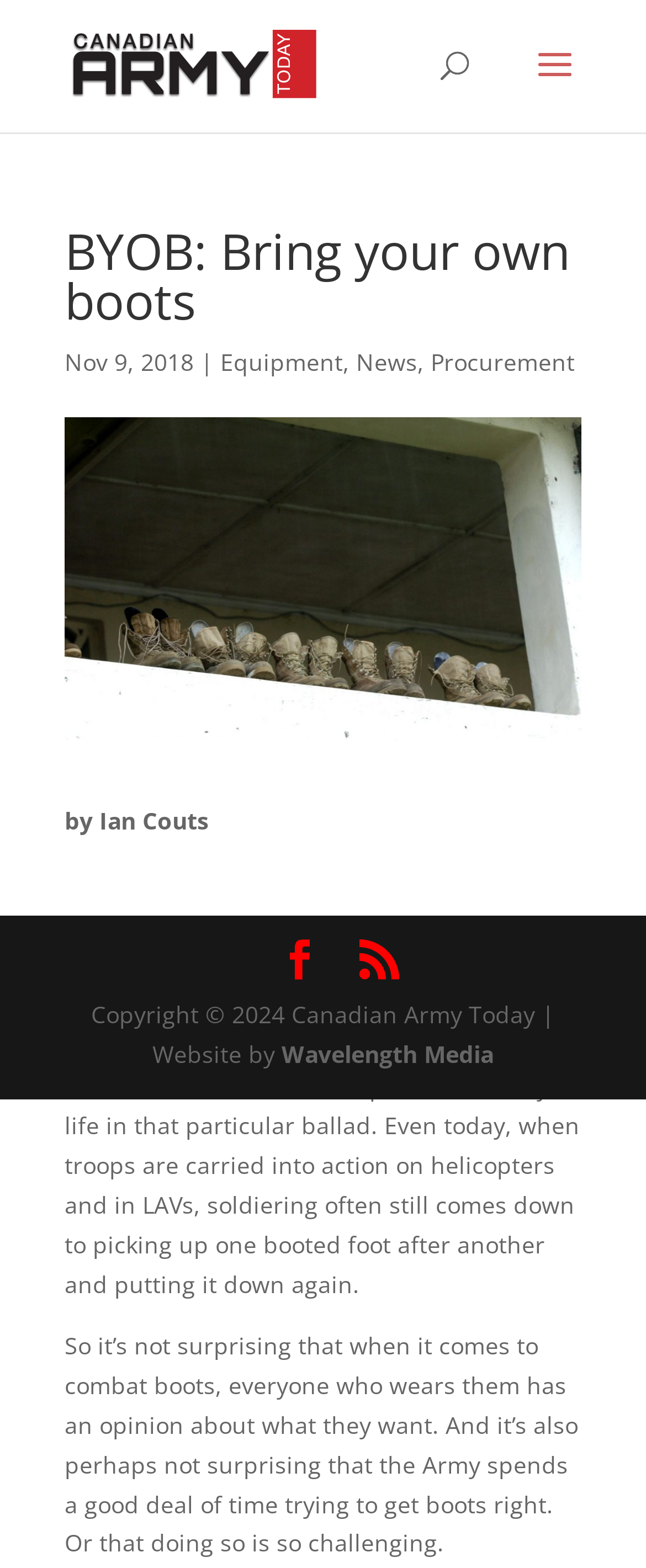What is the company that developed the website?
Please provide an in-depth and detailed response to the question.

I found the company that developed the website by looking at the link element with the content 'Wavelength Media' which is located at the bottom of the webpage in the copyright section.